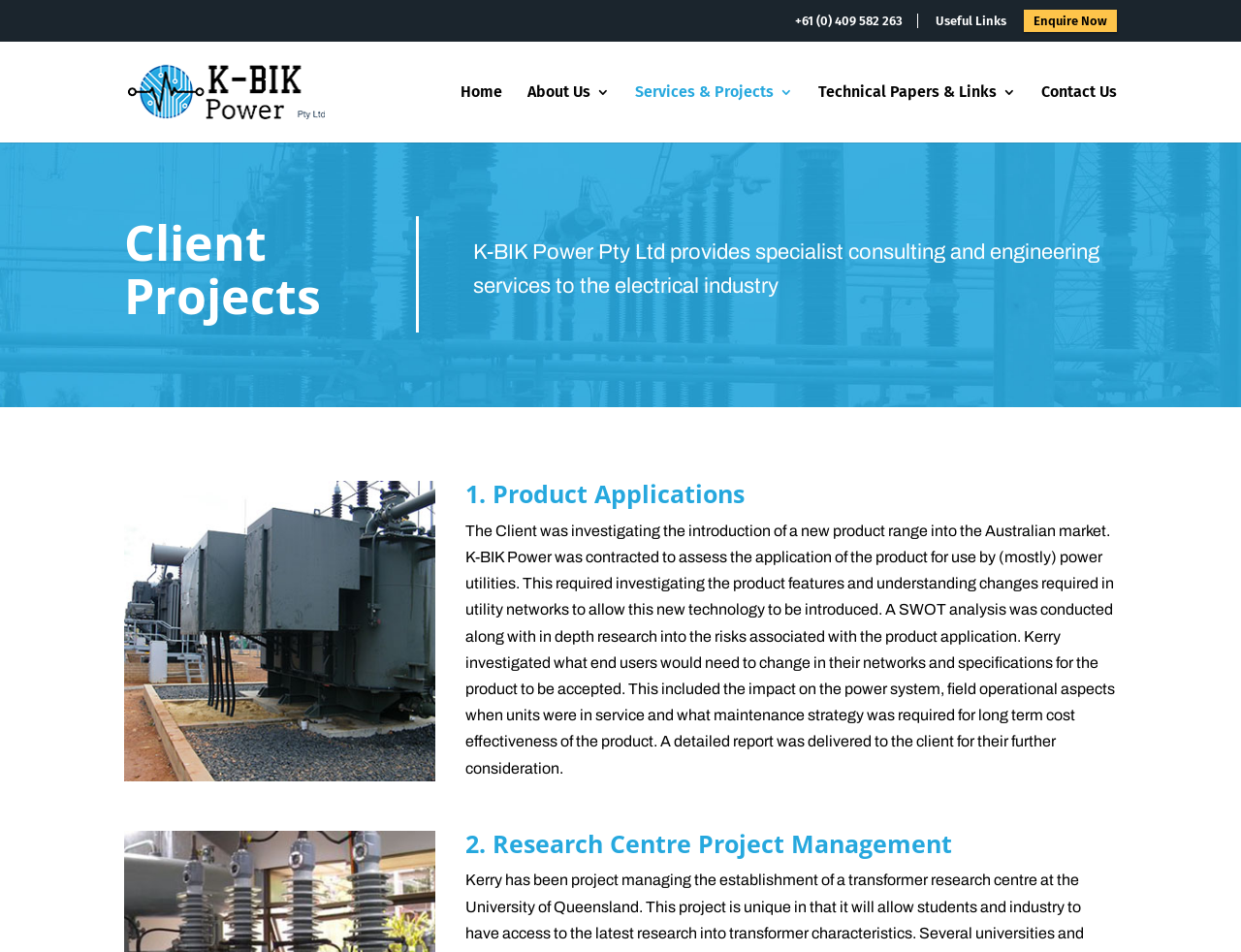Extract the bounding box for the UI element that matches this description: "Services & Projects".

[0.512, 0.089, 0.639, 0.149]